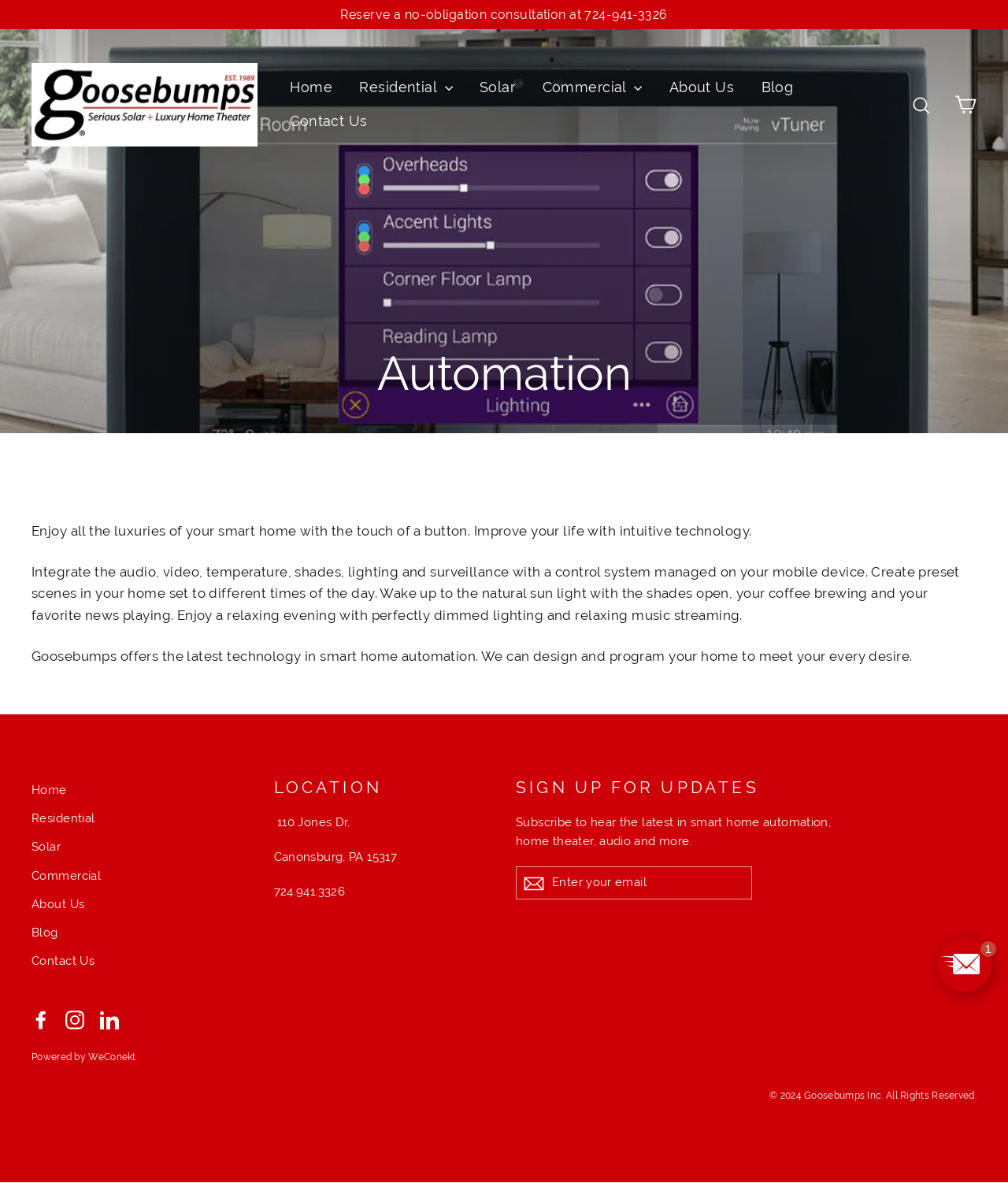From the webpage screenshot, predict the bounding box coordinates (top-left x, top-left y, bottom-right x, bottom-right y) for the UI element described here: Powered by WeConekt

[0.031, 0.889, 0.135, 0.898]